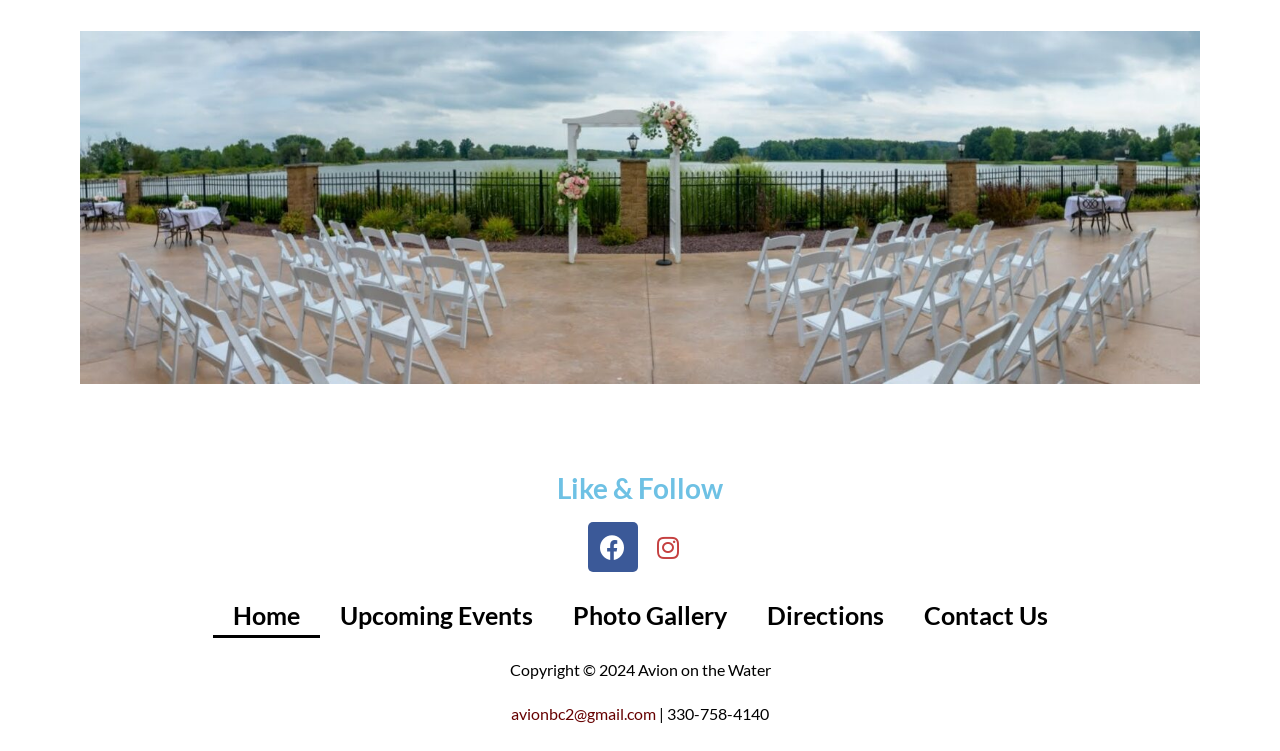What is the contact email address?
Can you provide a detailed and comprehensive answer to the question?

The contact email address is located at the bottom of the page, and it is 'avionbc2@gmail.com'.